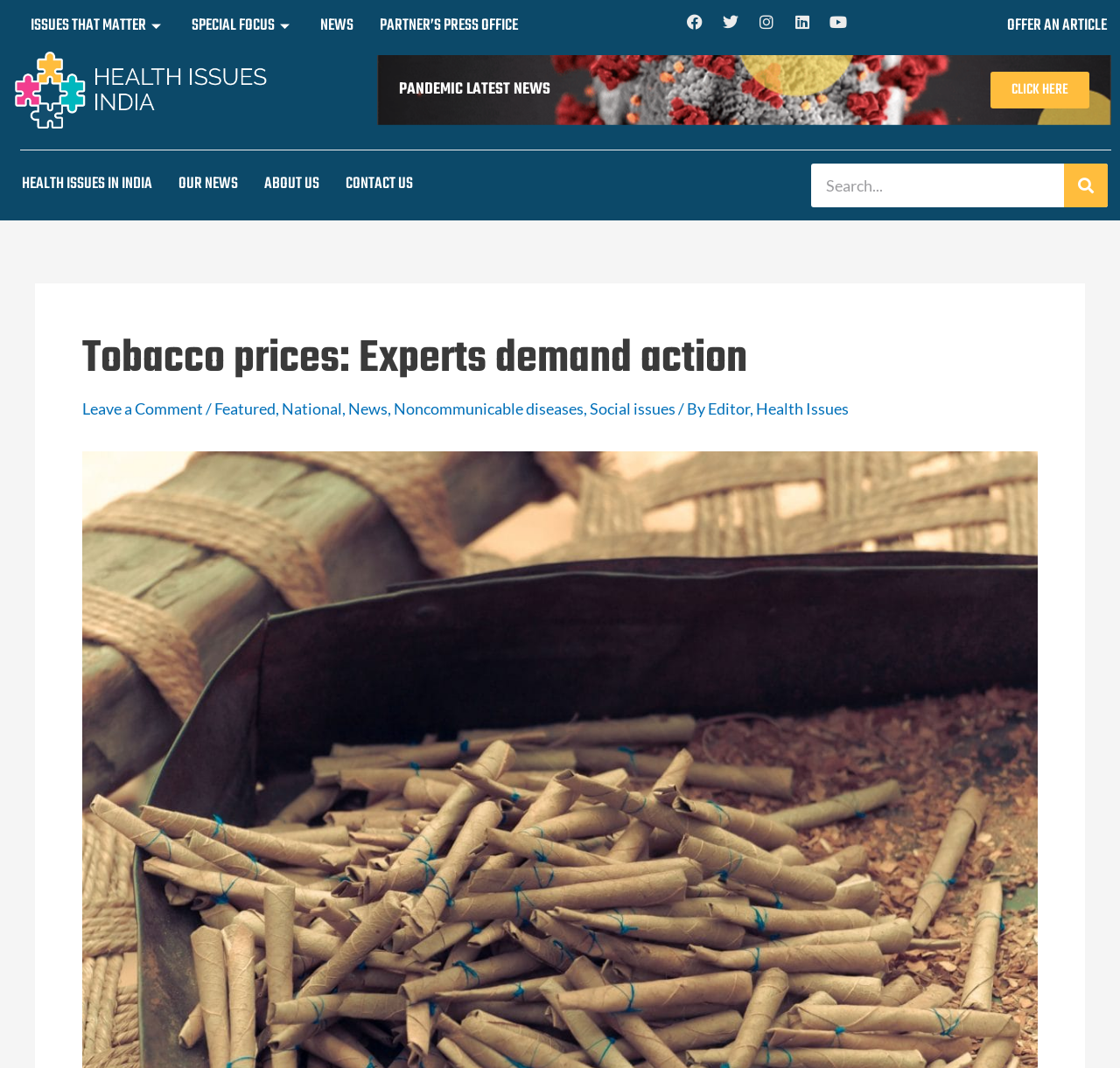Please determine the bounding box of the UI element that matches this description: News. The coordinates should be given as (top-left x, top-left y, bottom-right x, bottom-right y), with all values between 0 and 1.

[0.311, 0.373, 0.346, 0.391]